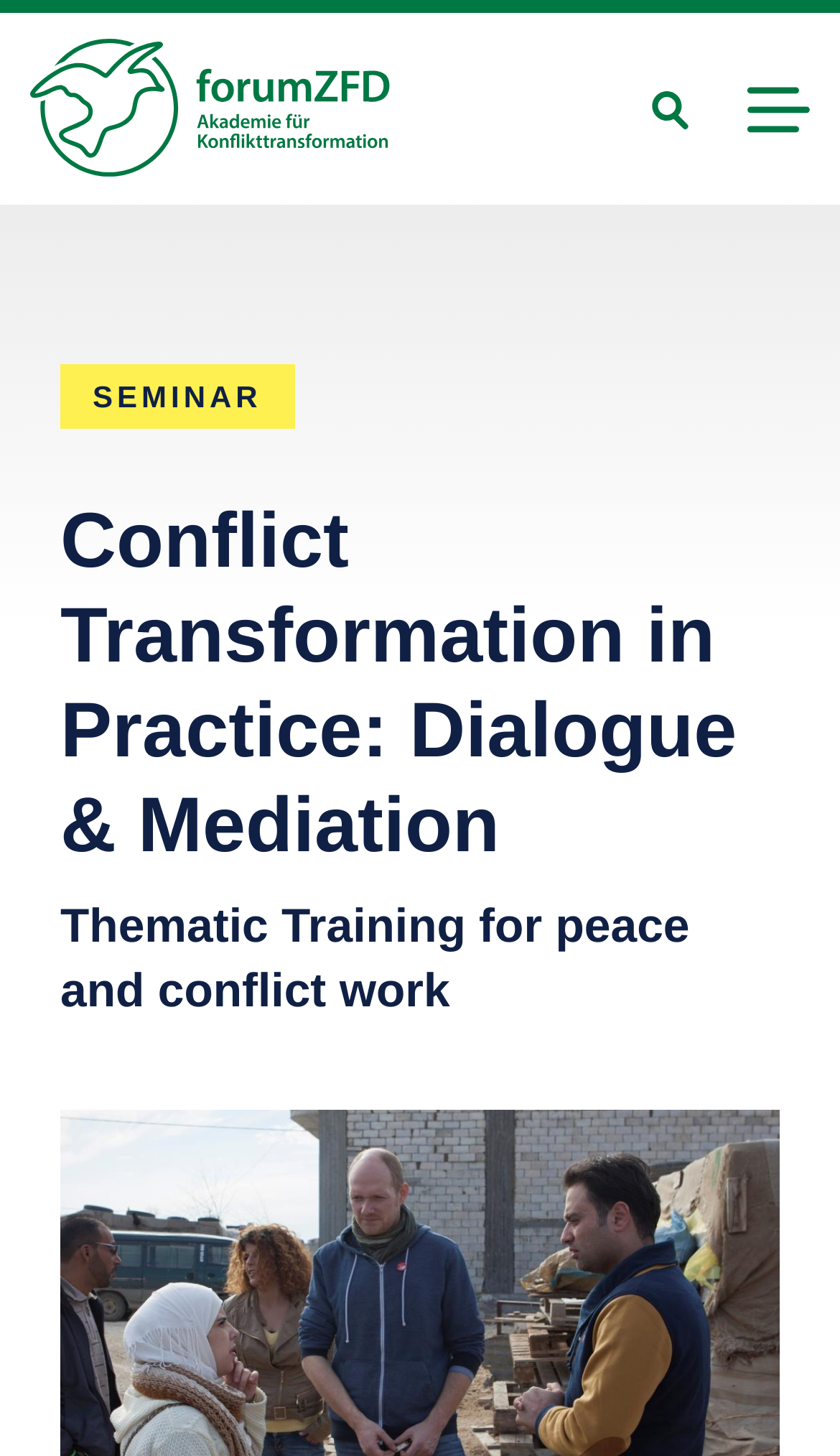Offer a detailed account of what is visible on the webpage.

The webpage is about the "Conflict Transformation in Practice: Dialogue & Mediation" seminar offered by the forumZFD Academy. At the top left, there is a link to the forumZFD Academy, accompanied by an image with the same name. Next to it, there is a static text "Frieden braucht Fachleute" (which translates to "Peace needs experts").

On the top right, there are two buttons: "Suche" (Search) and "Menü" (Menu). The "Menü" button controls the site navigation. When clicked, it expands to reveal a header section that takes up most of the page's width. This section contains three main elements: a "SEMINAR" label, a heading that repeats the seminar title, and a descriptive text "Thematic Training for peace and conflict work".

The registration deadline and early bird information are not visually prominent on the page, but they are mentioned in the meta description as "Registration Deadline: 25 February 2023" and "Early Bird: When registering before 10 January 2023".